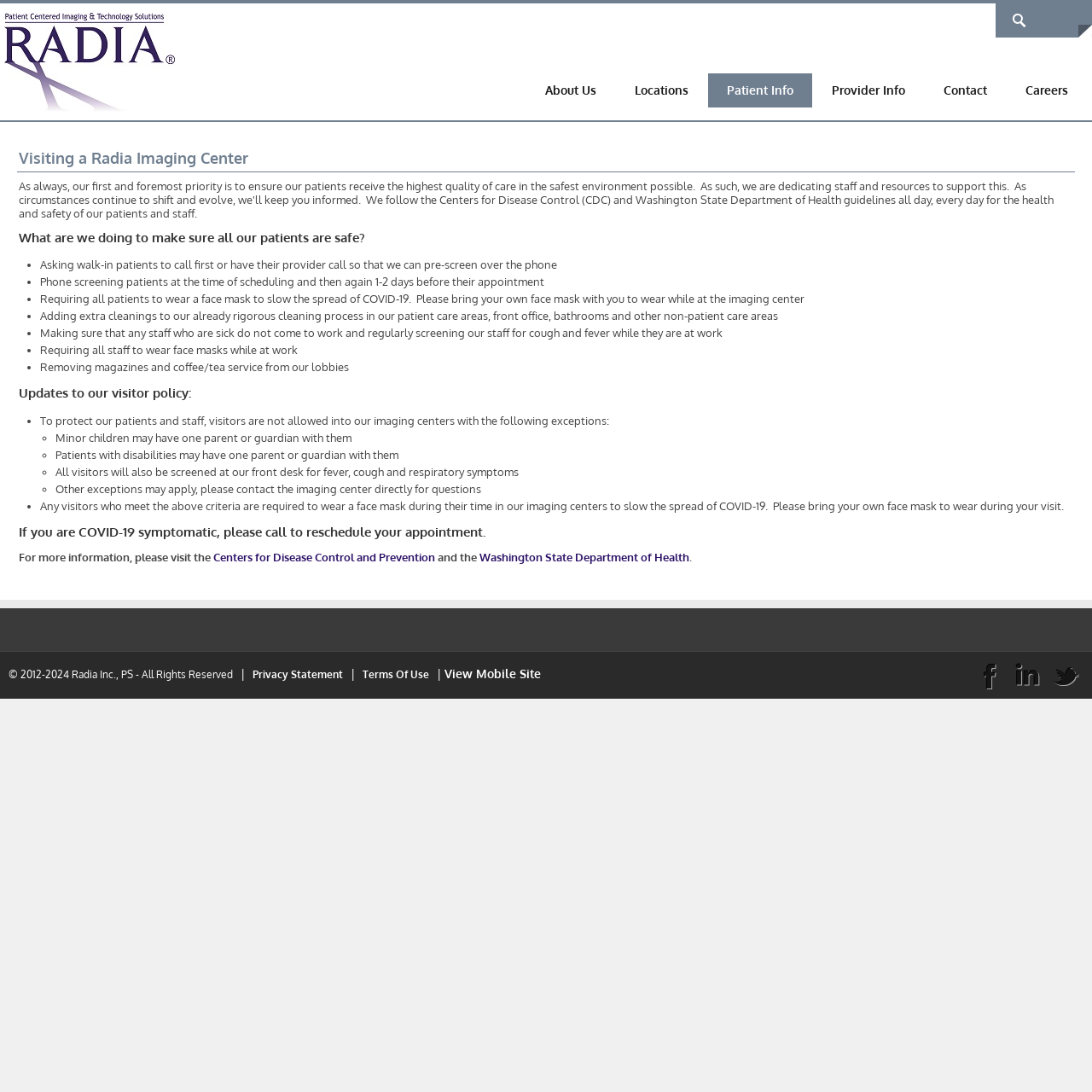What is the purpose of the webpage?
Refer to the image and provide a thorough answer to the question.

The purpose of the webpage can be inferred from the content, which provides information about the measures taken by Radia Inc., PS to ensure patient safety during the Coronavirus pandemic.